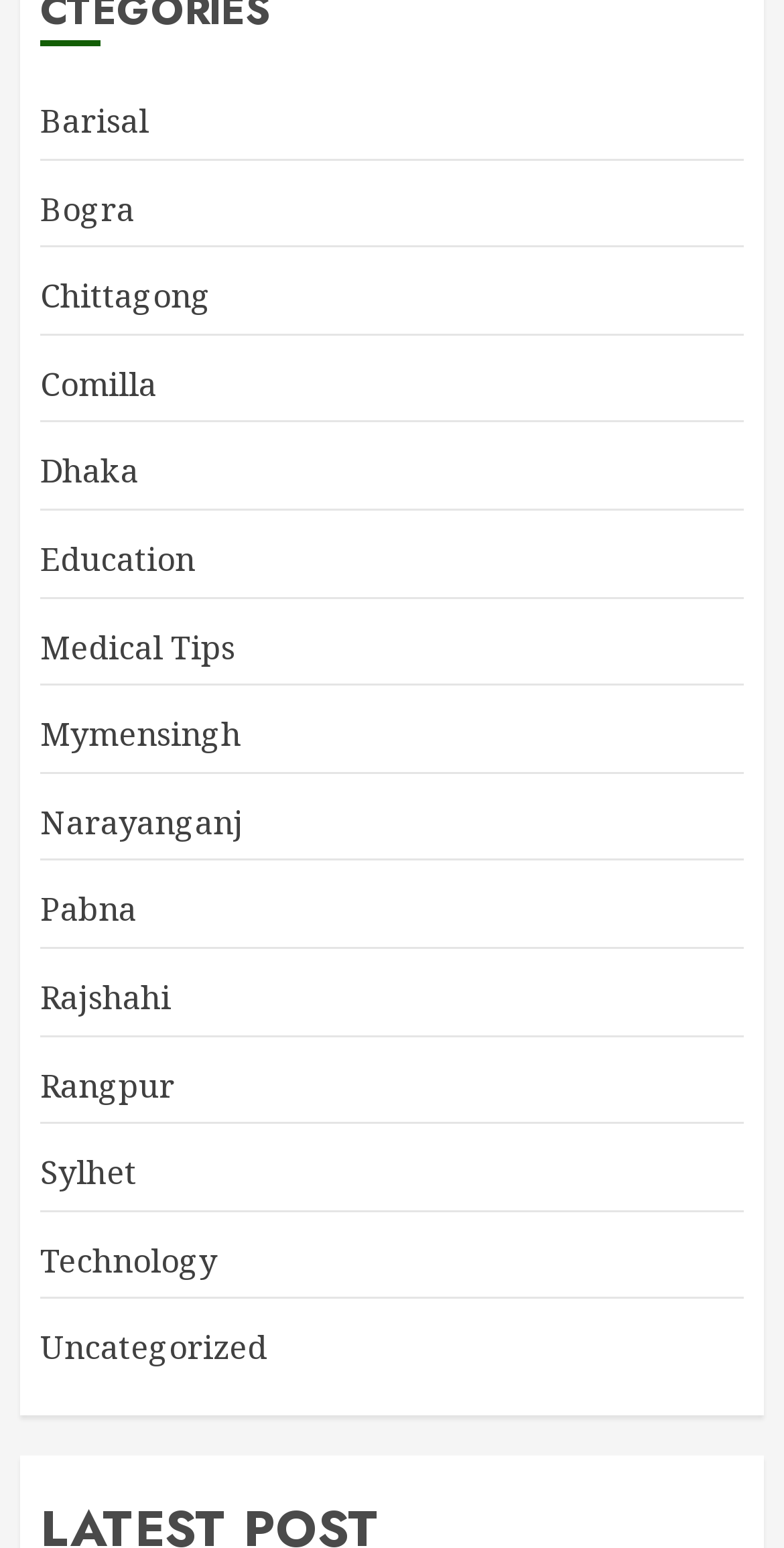From the element description: "Medical Tips", extract the bounding box coordinates of the UI element. The coordinates should be expressed as four float numbers between 0 and 1, in the order [left, top, right, bottom].

[0.051, 0.403, 0.3, 0.433]